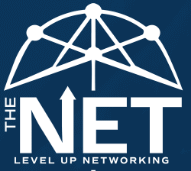Please provide a comprehensive answer to the question based on the screenshot: What is the color of the background?

The logo is set against a deep blue background, which creates a strong visual contrast that enhances its visibility and impact.